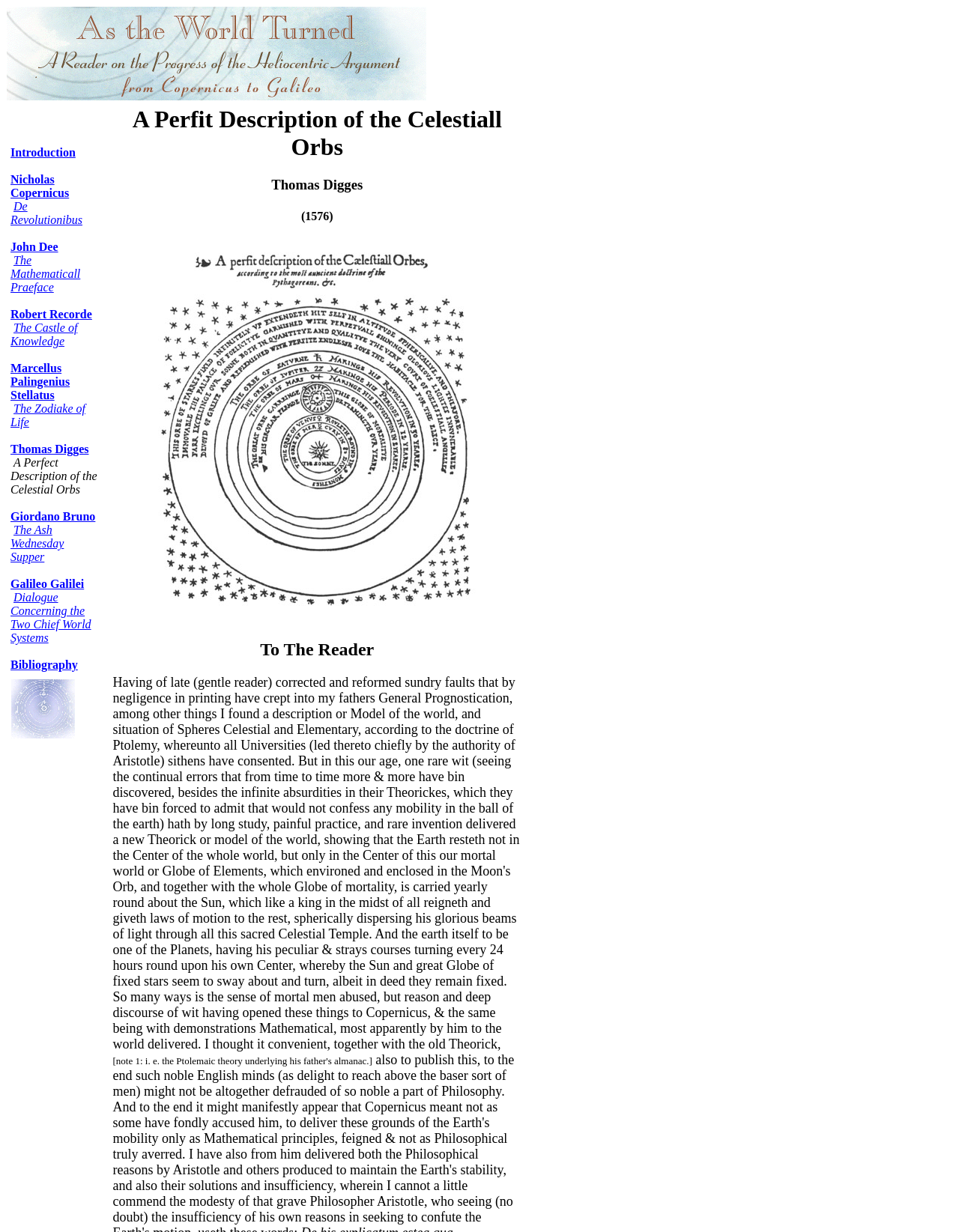Determine the bounding box coordinates of the element's region needed to click to follow the instruction: "Click on Introduction". Provide these coordinates as four float numbers between 0 and 1, formatted as [left, top, right, bottom].

[0.011, 0.119, 0.079, 0.129]